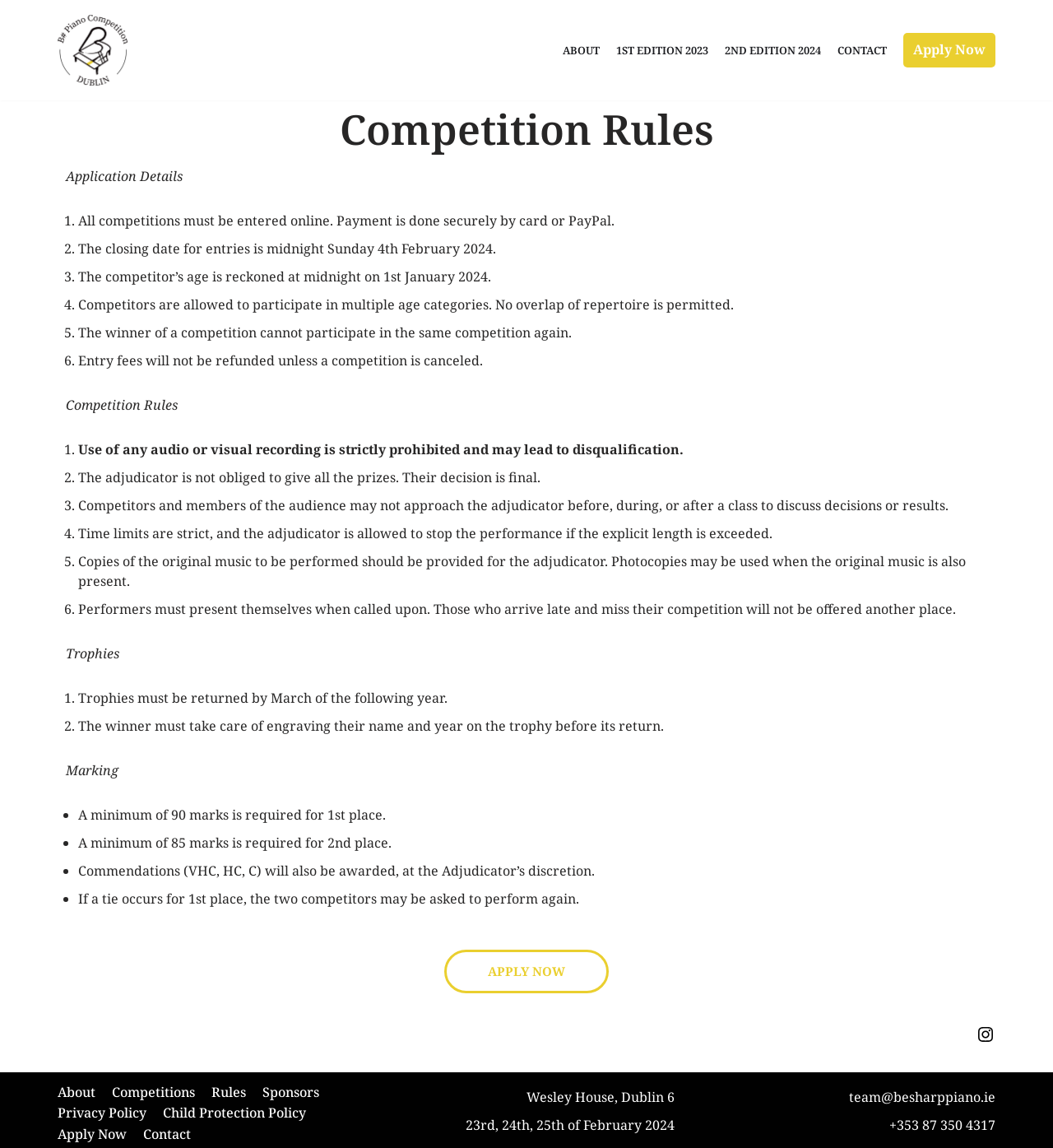Locate the bounding box of the UI element based on this description: "Contact". Provide four float numbers between 0 and 1 as [left, top, right, bottom].

[0.136, 0.979, 0.181, 0.998]